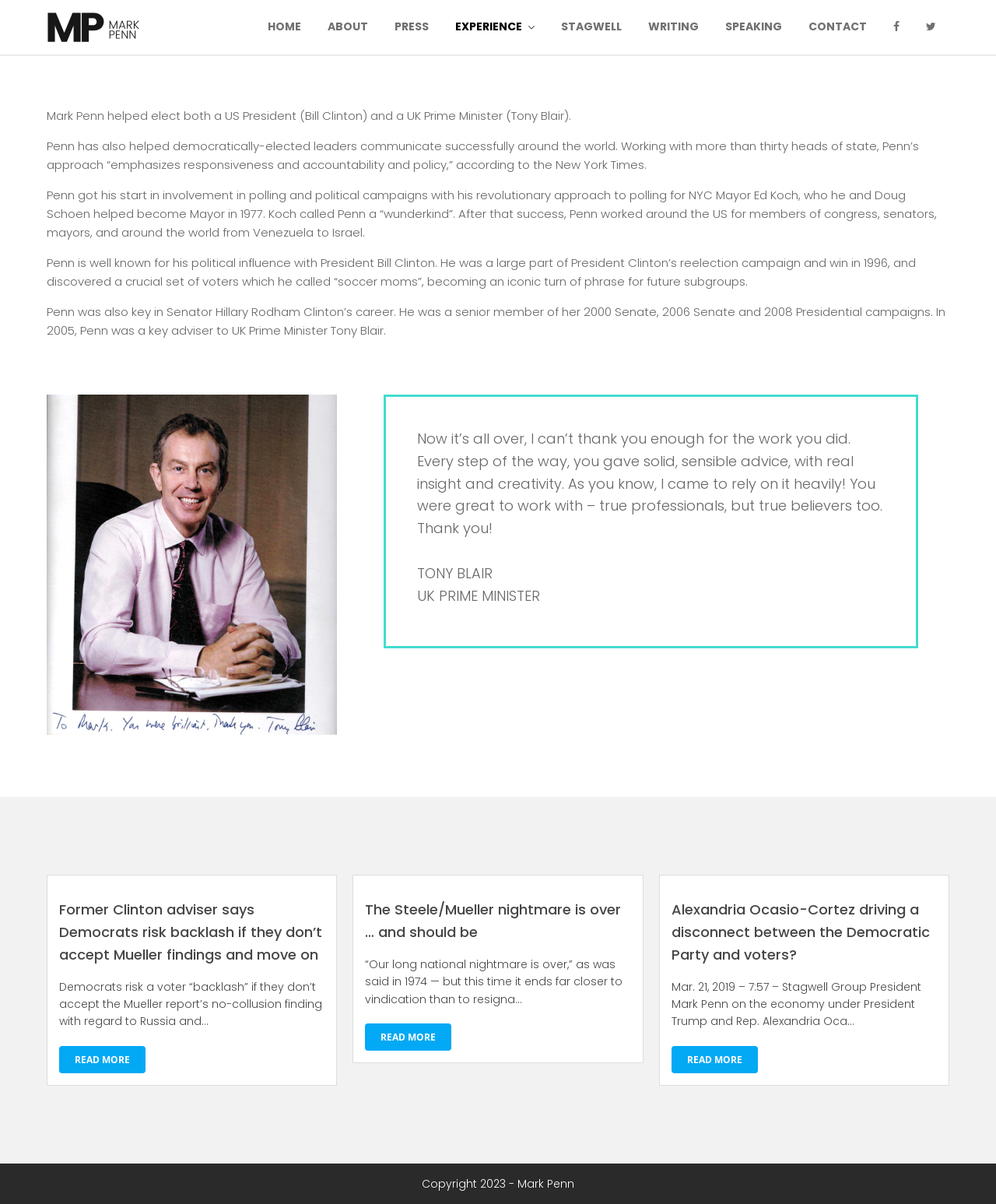Determine the bounding box coordinates for the area that should be clicked to carry out the following instruction: "Click the 'Mark Penn' link".

[0.047, 0.01, 0.142, 0.036]